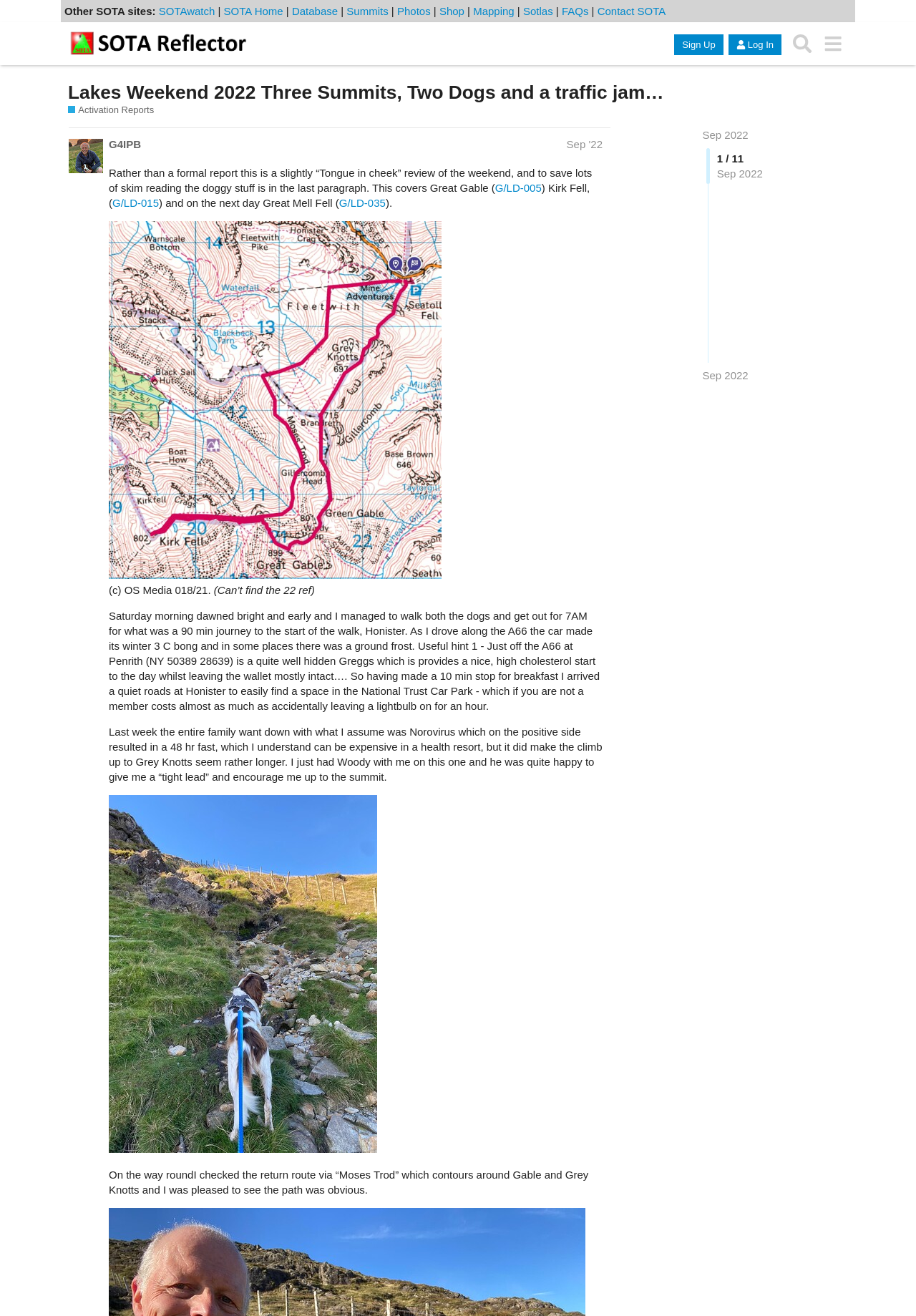Find the bounding box coordinates of the clickable area required to complete the following action: "Search using the search button".

[0.859, 0.022, 0.892, 0.045]